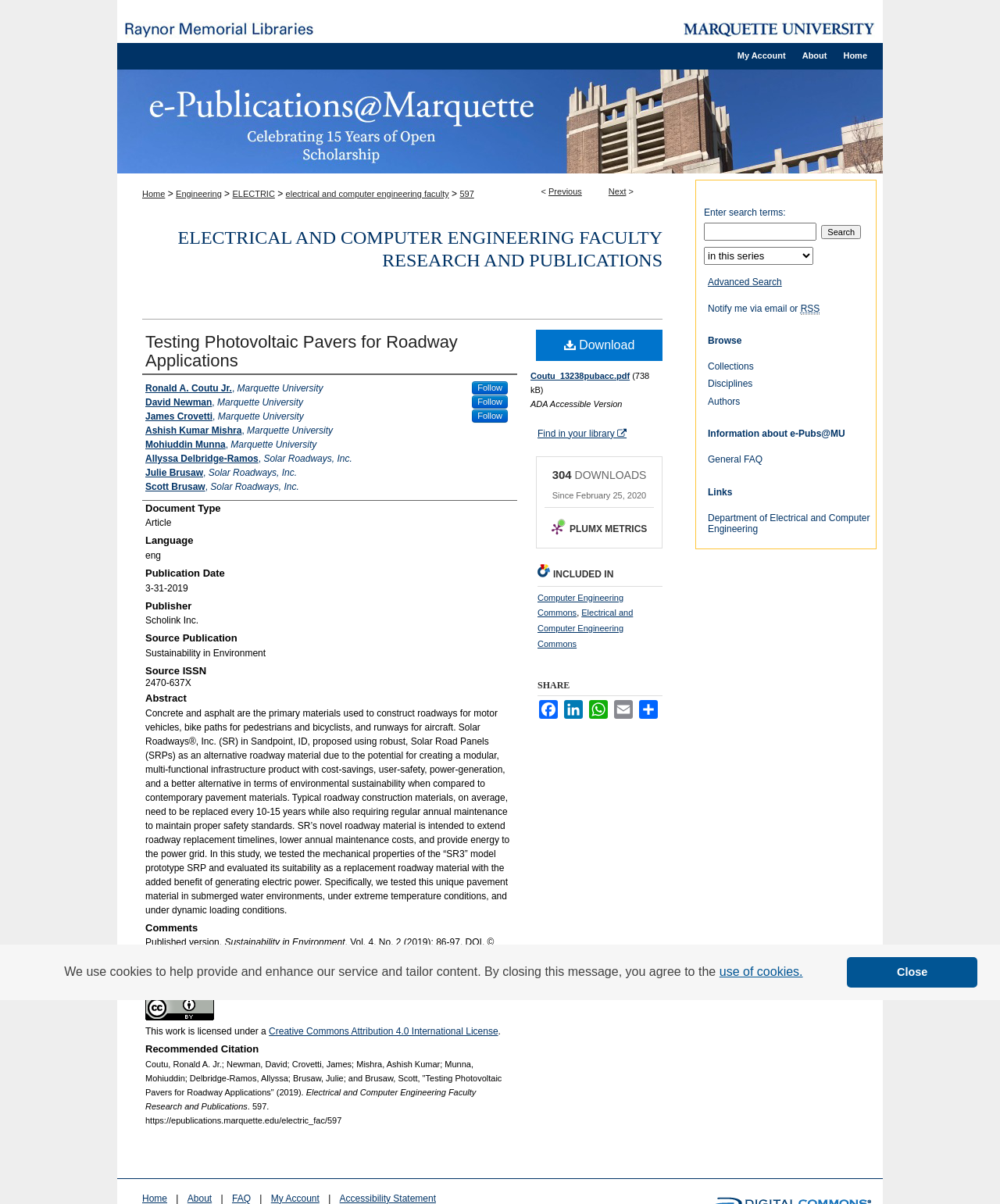Please identify the bounding box coordinates of the area that needs to be clicked to fulfill the following instruction: "Click the 'e-Publications@Marquette' link."

[0.684, 0.019, 0.875, 0.029]